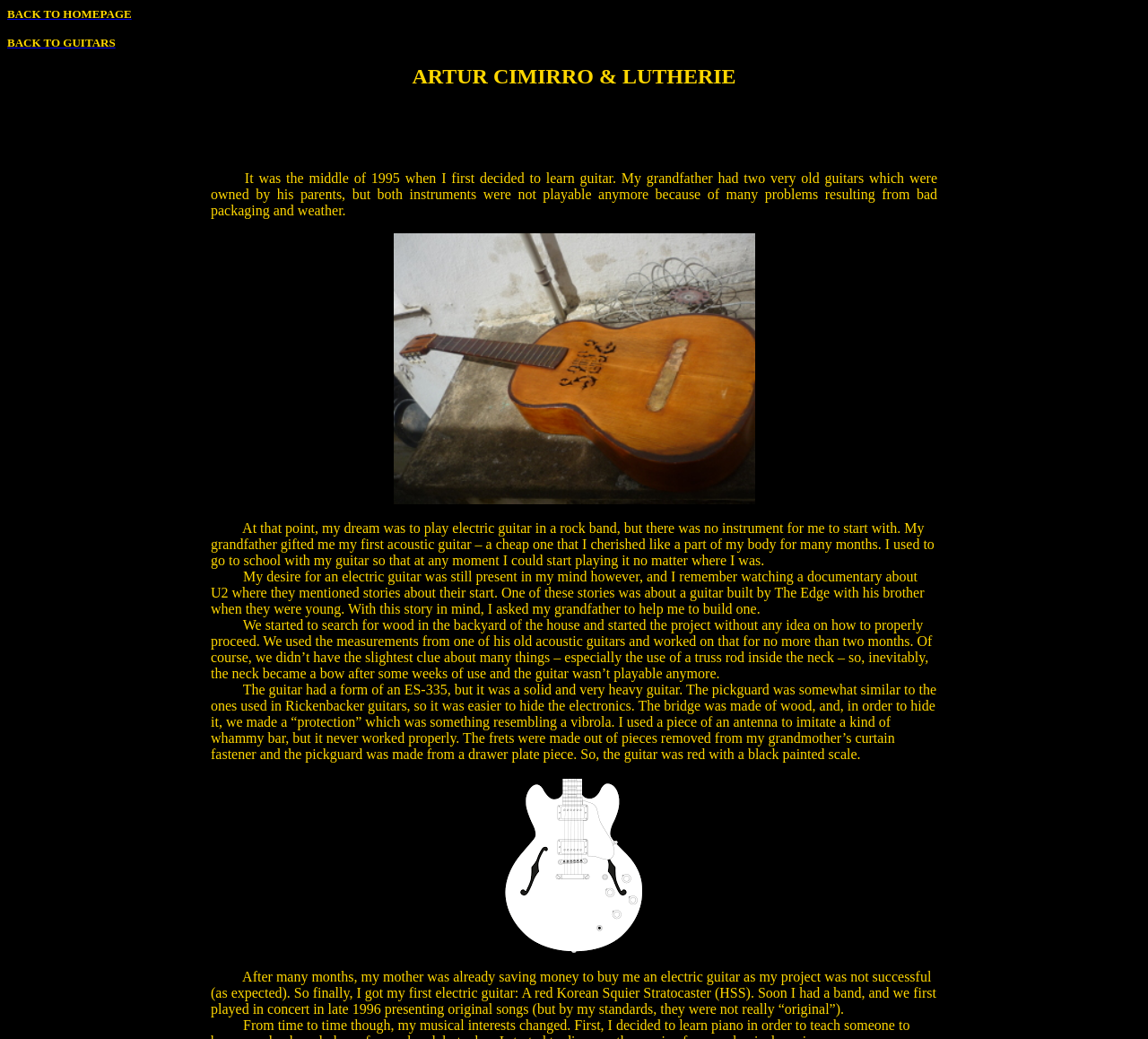What is the brand of the electric guitar mentioned in the text?
Use the image to give a comprehensive and detailed response to the question.

The text mentions that the author's first electric guitar was a red Korean Squier Stratocaster (HSS), which was bought by his mother after his initial attempt at building a guitar failed.